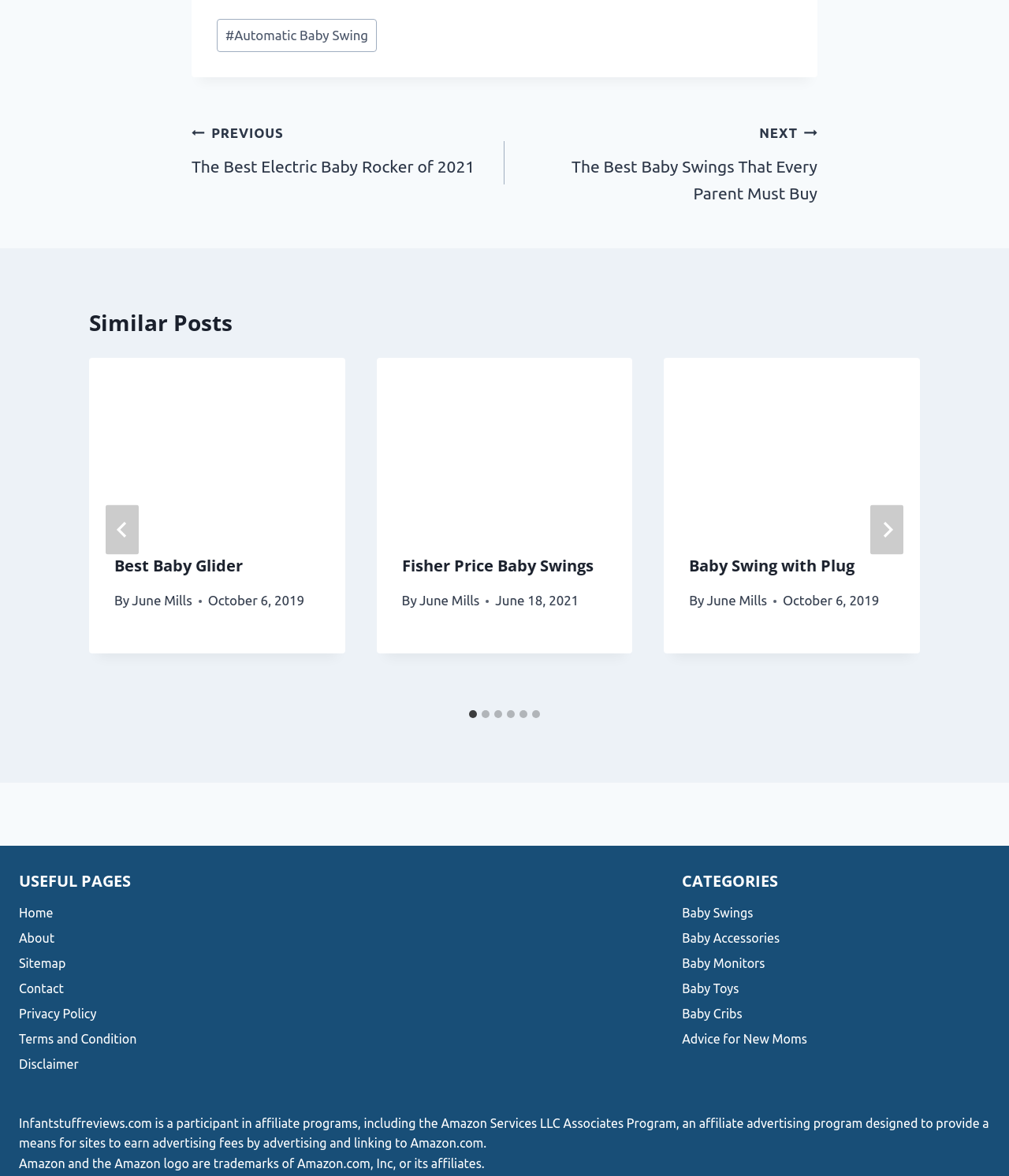Can you find the bounding box coordinates for the element to click on to achieve the instruction: "Click on the 'Best Baby Glider' link"?

[0.088, 0.304, 0.342, 0.449]